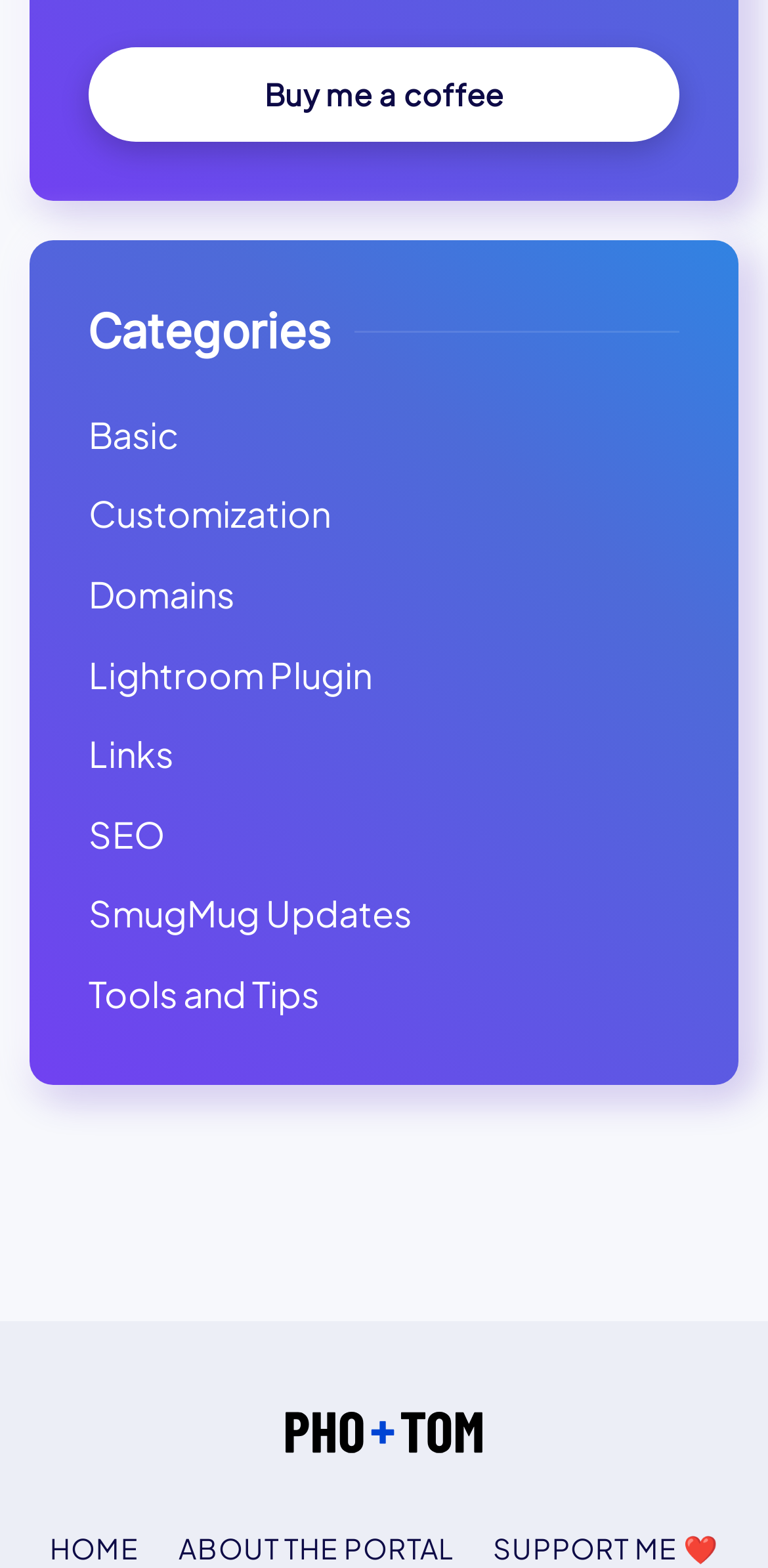Could you highlight the region that needs to be clicked to execute the instruction: "Click on the 'Support button'"?

[0.115, 0.03, 0.885, 0.091]